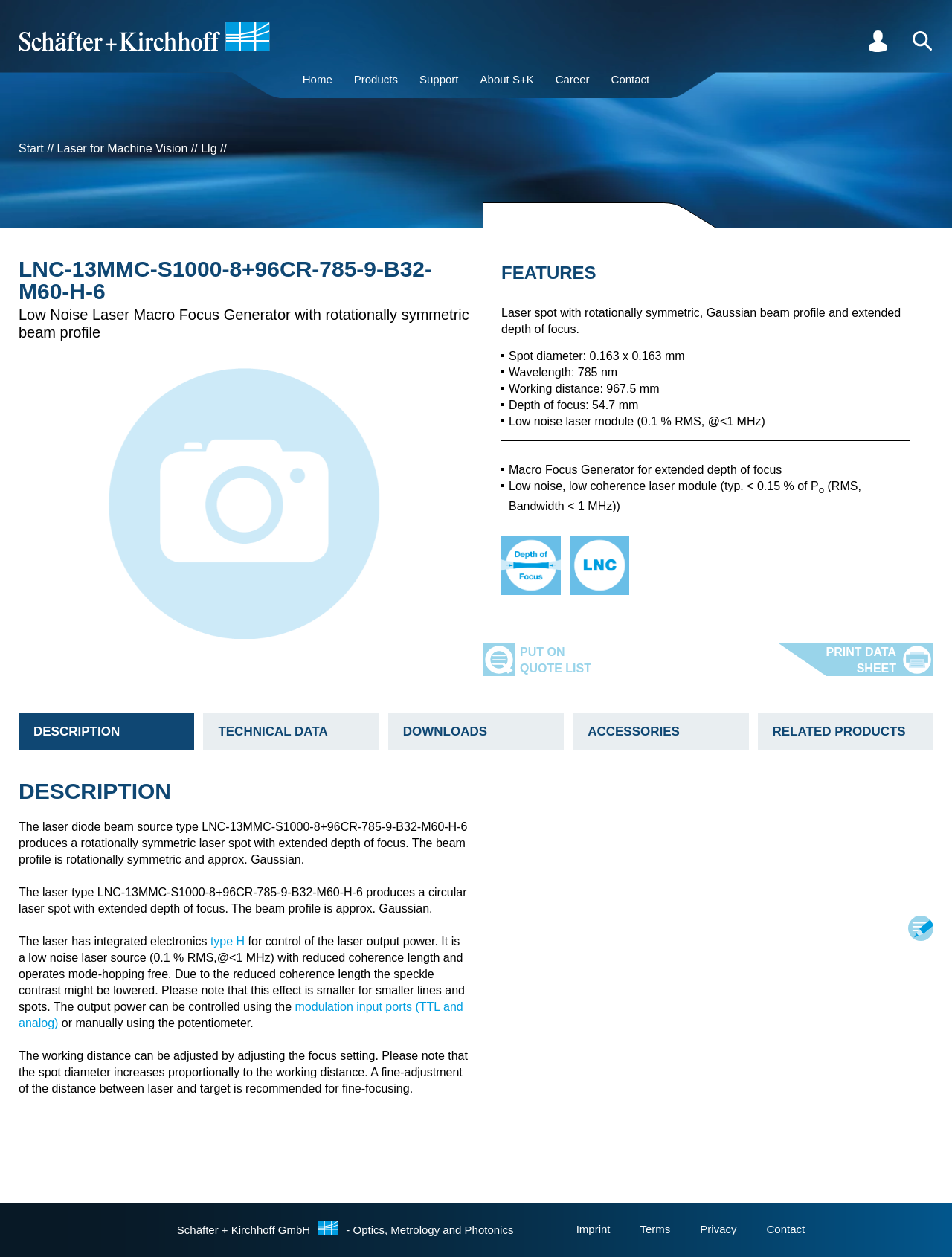Please specify the bounding box coordinates for the clickable region that will help you carry out the instruction: "Go to the 'TECHNICAL DATA' tab".

[0.214, 0.567, 0.398, 0.597]